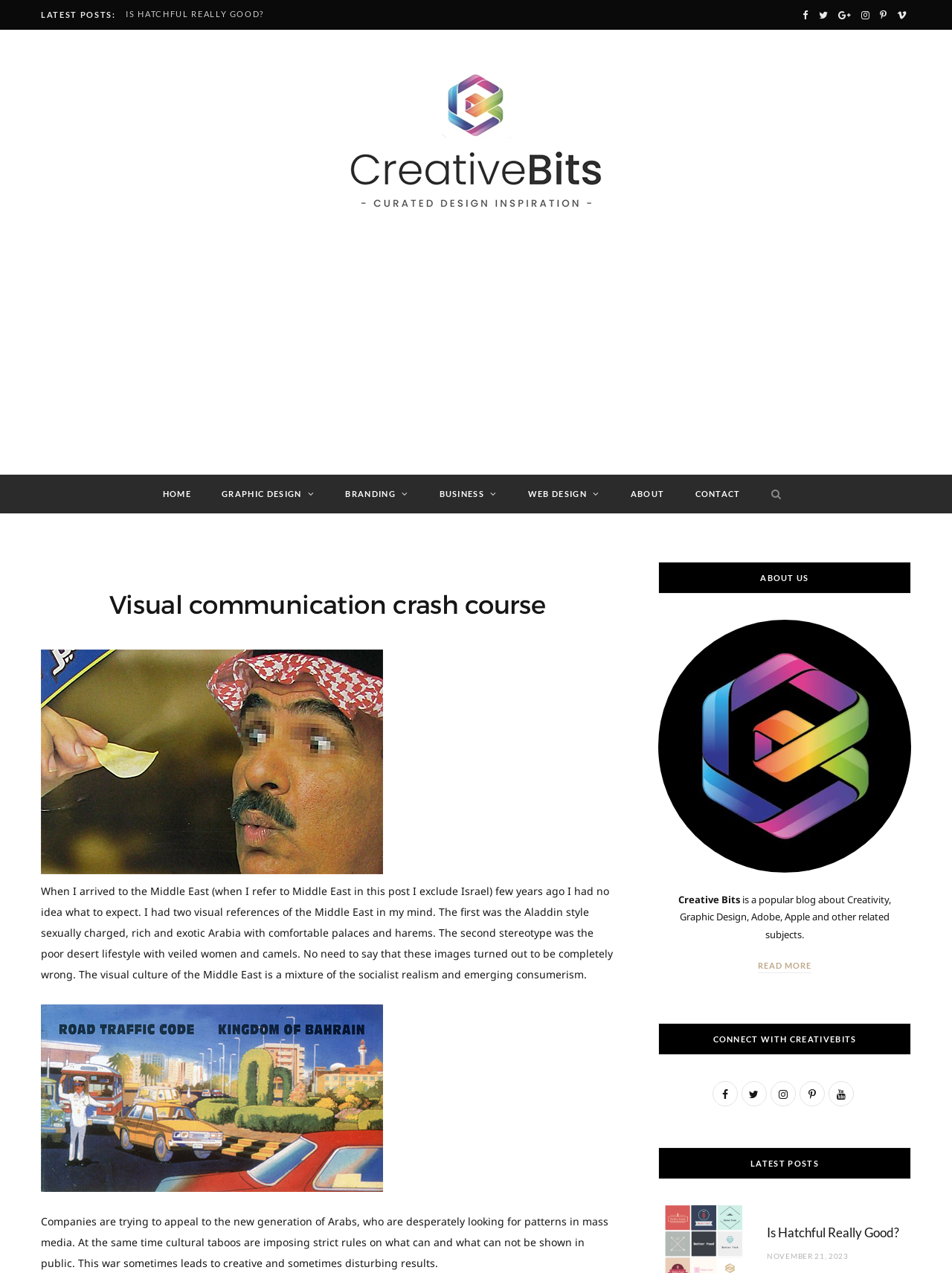Identify the bounding box coordinates for the region of the element that should be clicked to carry out the instruction: "Click on the 'HOME' link". The bounding box coordinates should be four float numbers between 0 and 1, i.e., [left, top, right, bottom].

[0.156, 0.373, 0.215, 0.403]